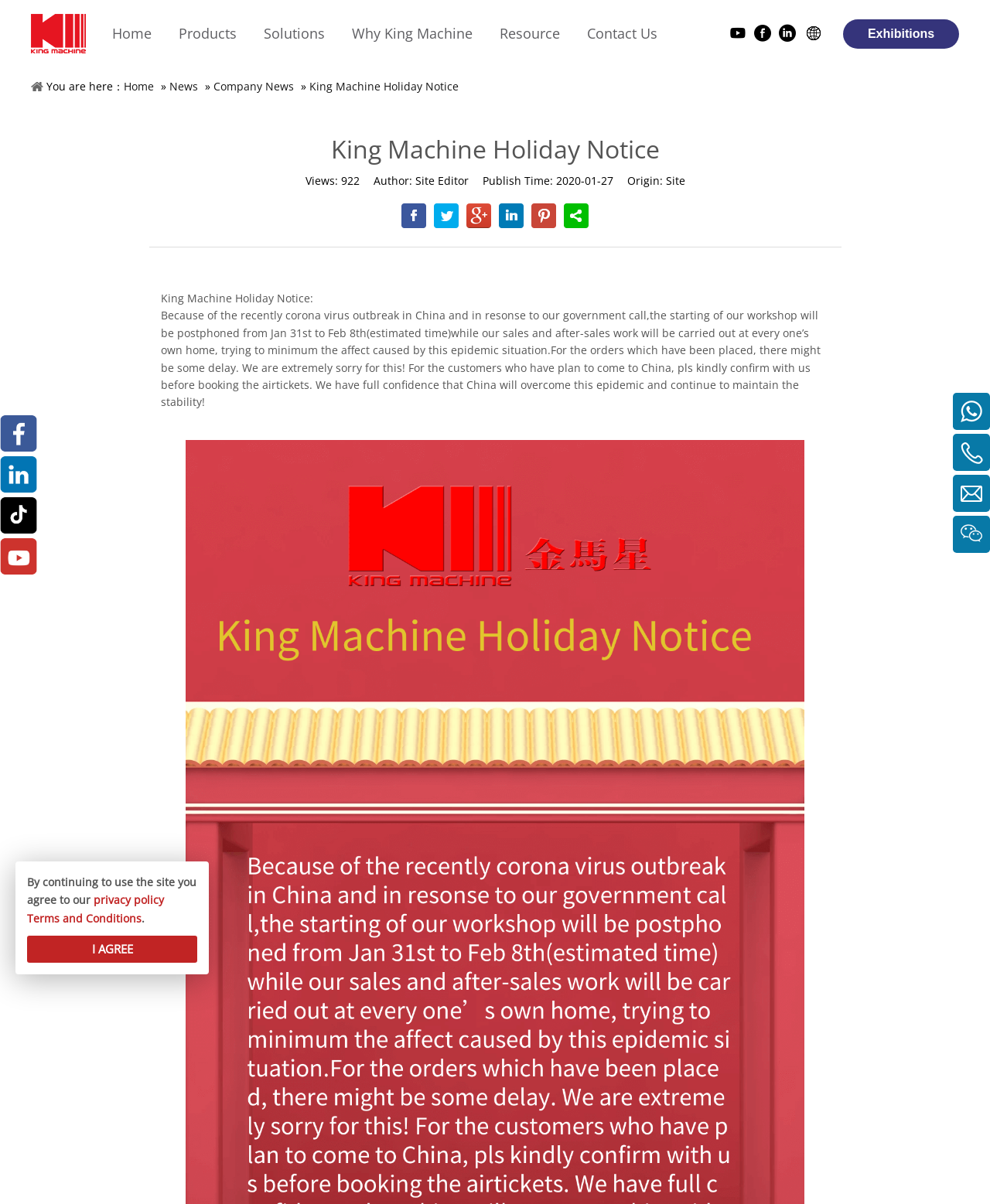Please locate the bounding box coordinates of the element that needs to be clicked to achieve the following instruction: "Click the 'Read More…' link". The coordinates should be four float numbers between 0 and 1, i.e., [left, top, right, bottom].

None